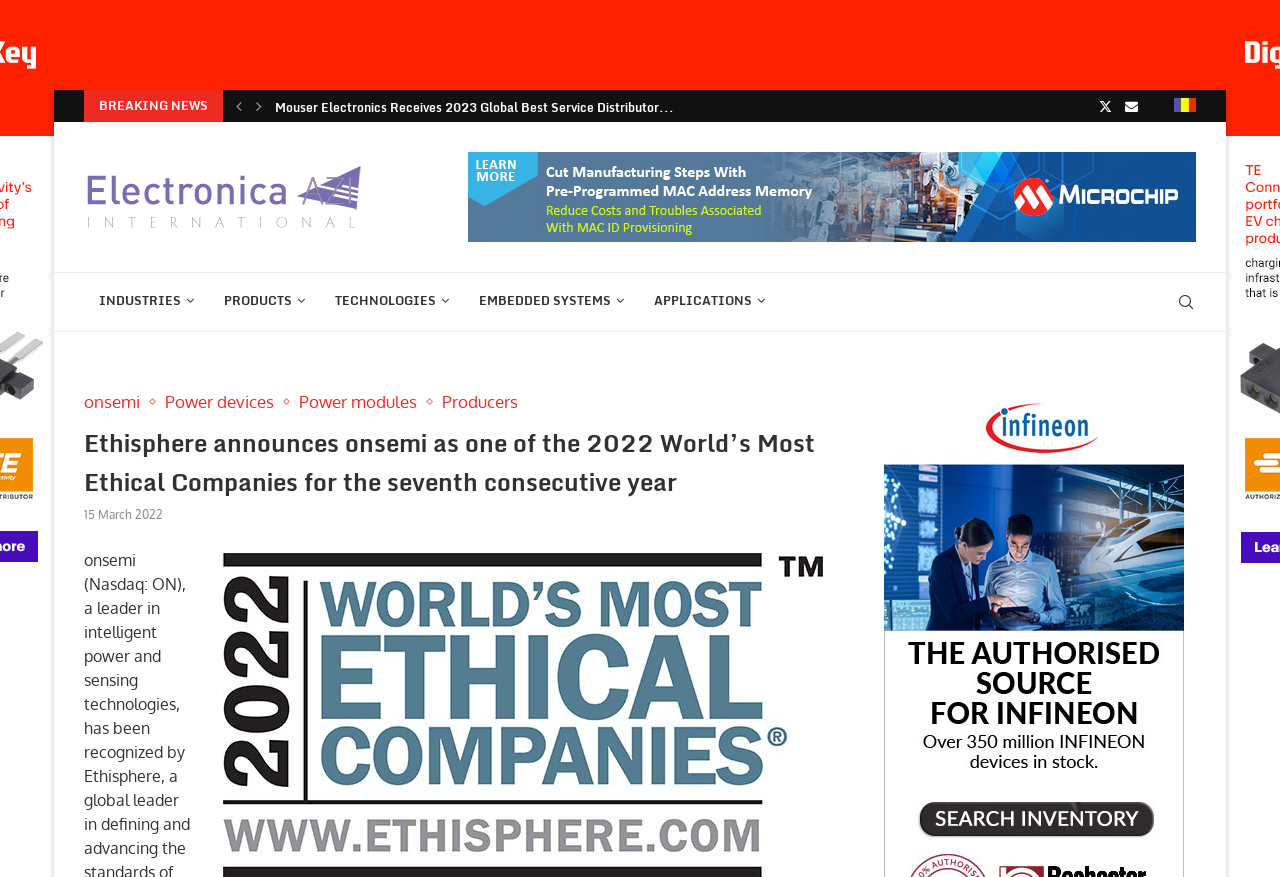Describe in detail what you see on the webpage.

This webpage appears to be a news article or press release from Electronica azi International. At the top, there is a "BREAKING NEWS" label, followed by navigation links to previous and next articles. Below this, there are several news headlines with links, including "Mouser Electronics and Analog Devices Deliver Expert Perspectives..." and "Navitas & Virtual Forest Join Hands to Advance...".

On the top right, there are social media links to Twitter and Email, as well as an image. Below this, there is a table with a link to "Electronica azi International" accompanied by an image. 

The main content of the webpage is an article with the title "Ethisphere announces onsemi as one of the 2022 World’s Most Ethical Companies for the seventh consecutive year". The article is dated "15 March 2022". 

On the left side, there is a menu with links to various categories, including "INDUSTRIES", "PRODUCTS", "TECHNOLOGIES", "EMBEDDED SYSTEMS", and "APPLICATIONS". There is also a search bar at the bottom of this menu.

In the middle of the page, there are links to related topics, including "onsemi", "Power devices", "Power modules", and "Producers". 

At the bottom of the page, there is a large advertisement banner with the text "INFINEON_DMPU_300x650_az_Eng-copy-rev".